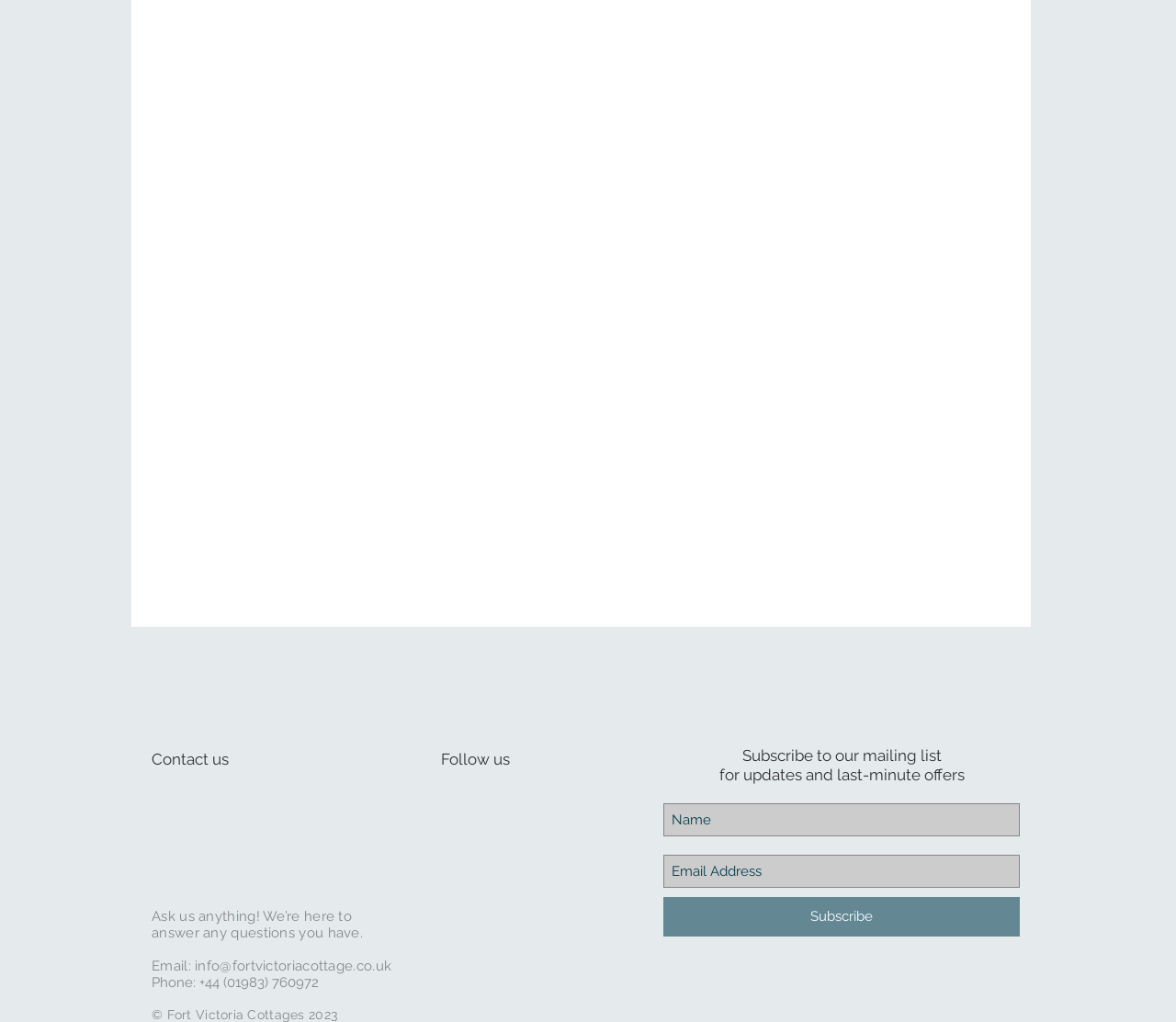What is the copyright year of the website?
Please use the image to provide a one-word or short phrase answer.

2023